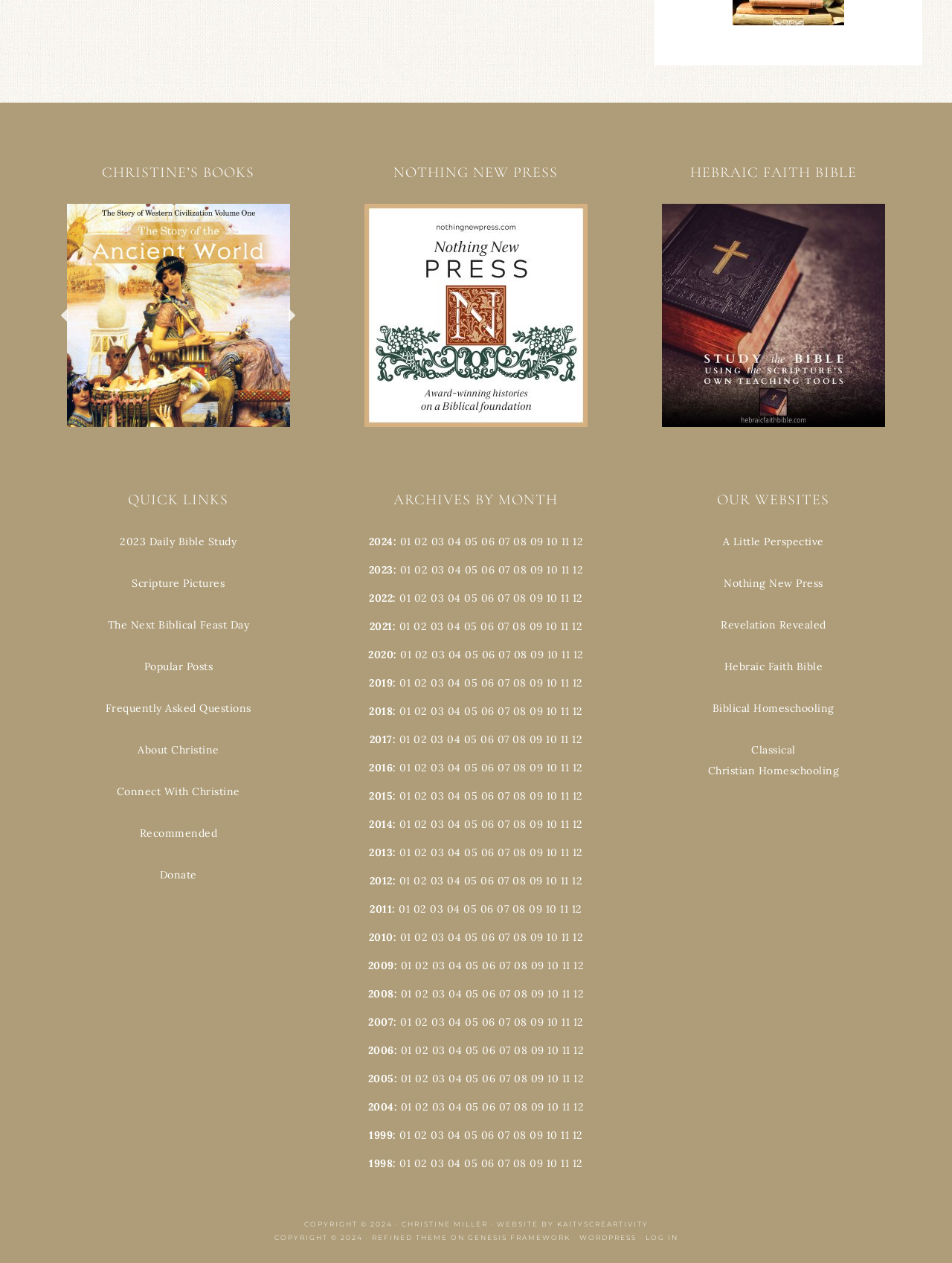Please identify the bounding box coordinates of the element on the webpage that should be clicked to follow this instruction: "Read the '2023 Daily Bible Study'". The bounding box coordinates should be given as four float numbers between 0 and 1, formatted as [left, top, right, bottom].

[0.126, 0.423, 0.249, 0.434]